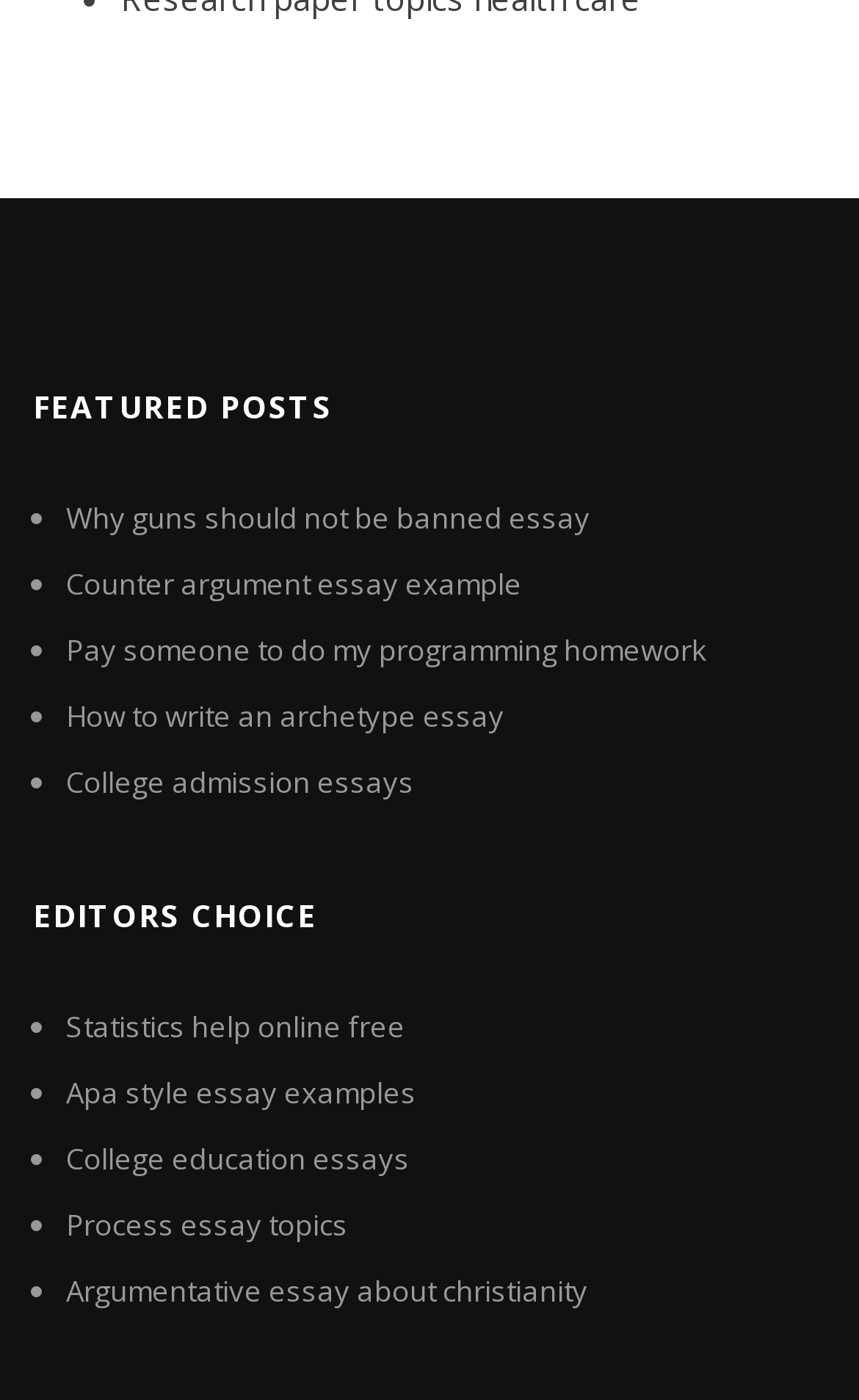Please determine the bounding box coordinates of the element to click in order to execute the following instruction: "Read about college admission essays". The coordinates should be four float numbers between 0 and 1, specified as [left, top, right, bottom].

[0.077, 0.545, 0.482, 0.573]